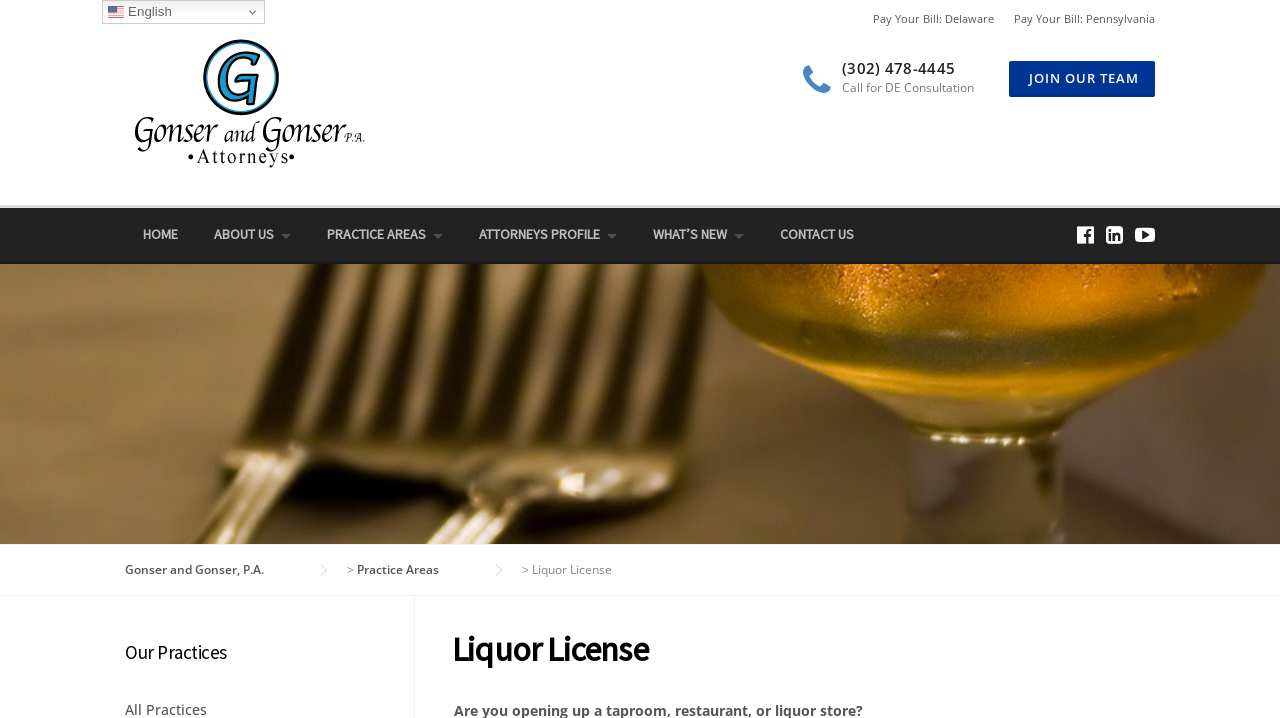Convey a detailed summary of the webpage, mentioning all key elements.

This webpage appears to be a law firm's website, specifically focused on liquor licenses. At the top, there are two "Pay Your Bill" links, one for Delaware and one for Pennsylvania, positioned side by side. Below them, there is a logo of "Gonser and Gonser, P.A." accompanied by a phone number "(302) 478-4445" and a call-to-action "Call for DE Consultation". 

To the right of the logo, there is a "JOIN OUR TEAM" link. Above the logo, there is a navigation menu with links to "HOME", "ABOUT US", "PRACTICE AREAS", "ATTORNEYS PROFILE", "WHAT’S NEW", and "CONTACT US", arranged horizontally. 

On the top-right corner, there are three social media links represented by icons. Below the navigation menu, there is another "Gonser and Gonser, P.A." link. To its right, there is a ">" symbol, followed by a "Practice Areas" link. 

Further to the right, there is a "Liquor License" heading, which is also a link. Below this heading, there is a larger "Liquor License" heading, indicating the main topic of the page. Above the main heading, there is an "Our Practices" heading. 

At the very top, there is a language selection link "en English" with a small flag icon. The overall content of the page suggests that the law firm specializes in liquor licenses and provides related services.